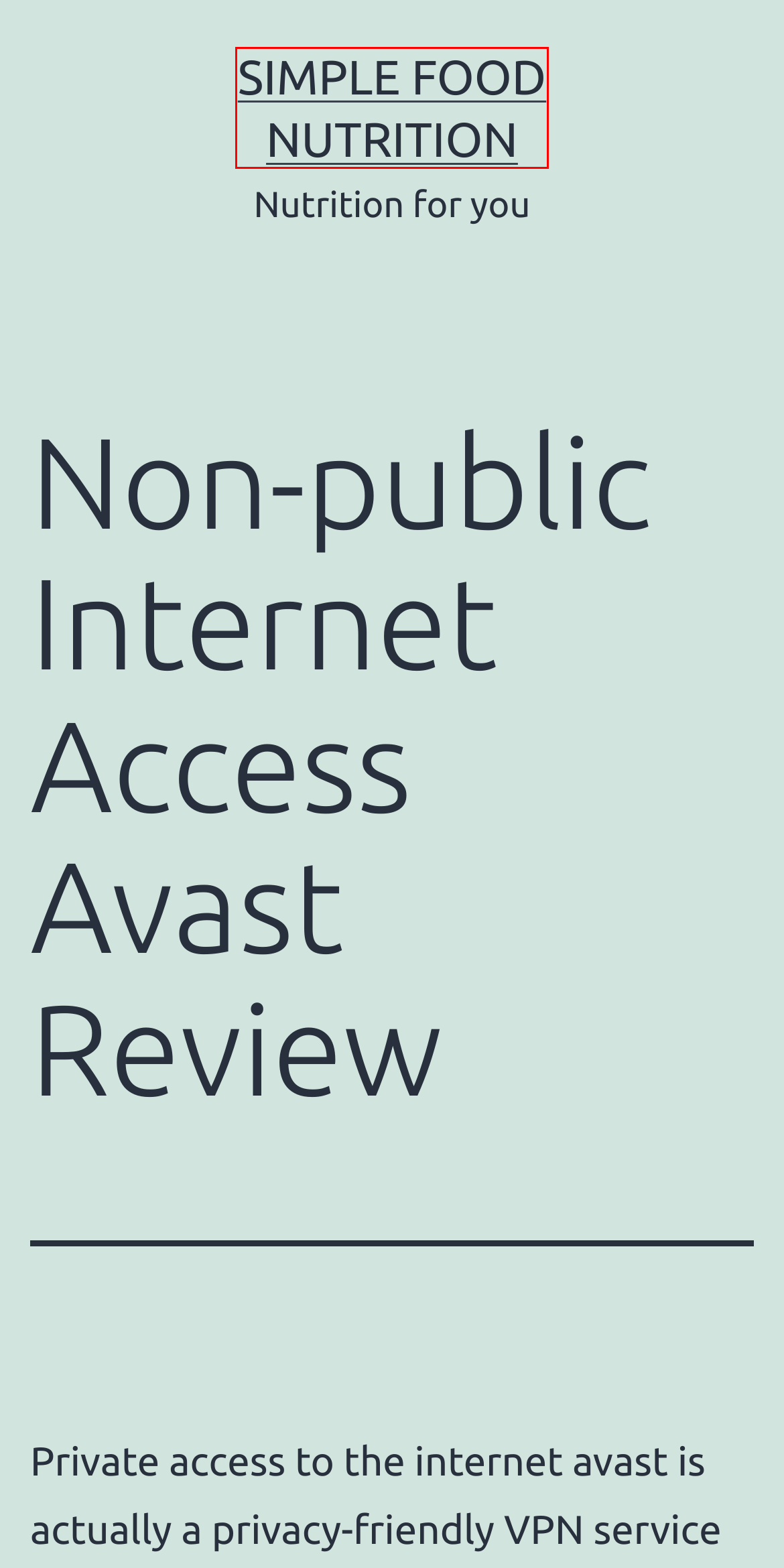You have a screenshot of a webpage with a red rectangle bounding box around an element. Identify the best matching webpage description for the new page that appears after clicking the element in the bounding box. The descriptions are:
A. Nützlichste  Lesben  Internet-Dating-Sites  von 2021 – Simple Food Nutrition
B. Get started now – find your local hookup today – Simple Food Nutrition
C. Cara Bermanfaat Judi Jalan Slot Online – Simple Food Nutrition
D. Hello world! – Simple Food Nutrition
E. Strategies to build a strong interracial relationship – Simple Food Nutrition
F. Simple Food Nutrition – Nutrition for you
G. Clear-Cut Plans Of First First In Math – Updated – Simple Food Nutrition
H. admin – Simple Food Nutrition

F